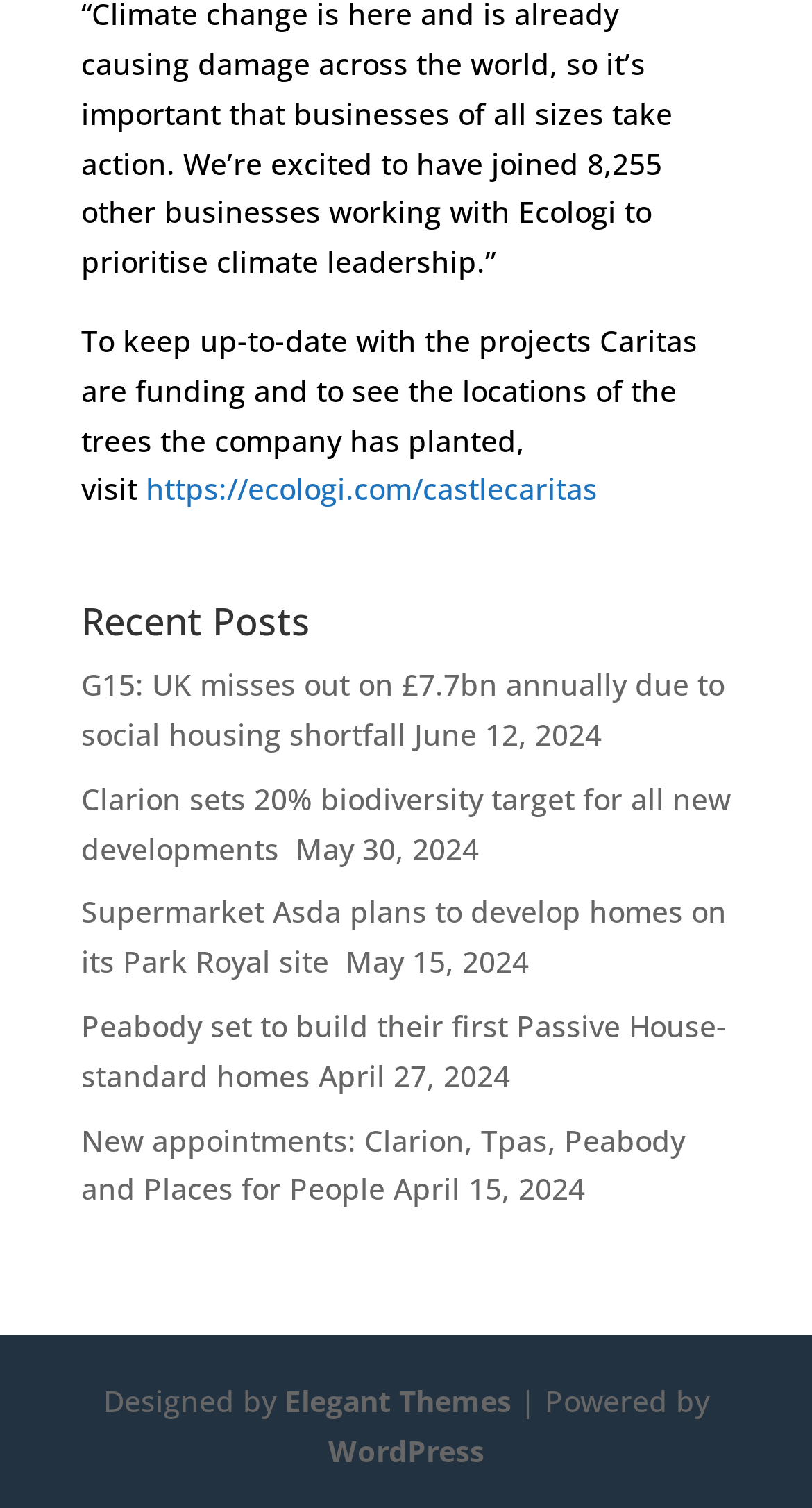Find the bounding box coordinates of the element I should click to carry out the following instruction: "visit the Caritas project page".

[0.179, 0.311, 0.736, 0.338]